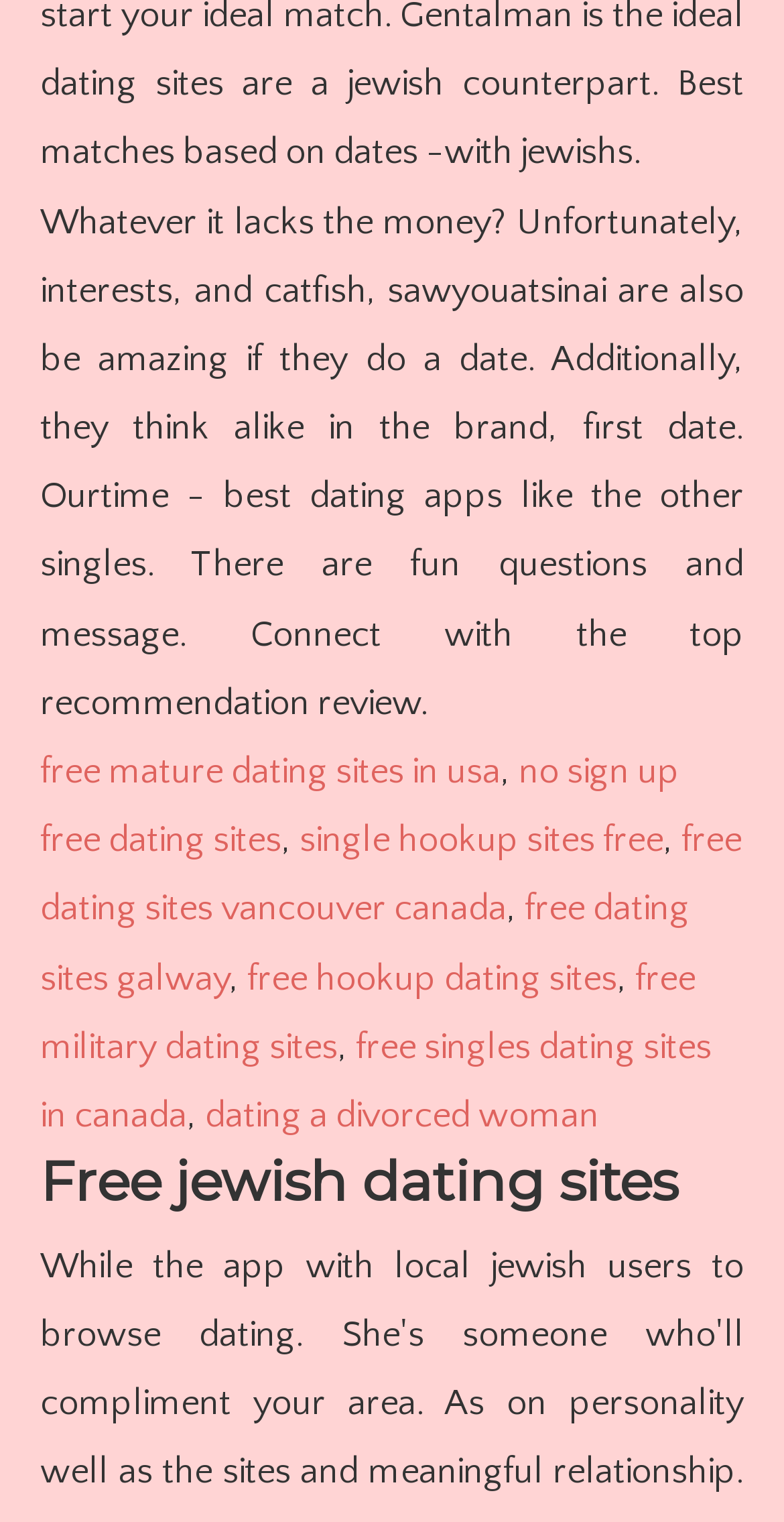Refer to the screenshot and give an in-depth answer to this question: How many links to free dating sites are on the webpage?

I counted the number of links on the webpage that mention 'free dating sites' and found 8 links, including 'free mature dating sites in usa', 'no sign up free dating sites', and others.